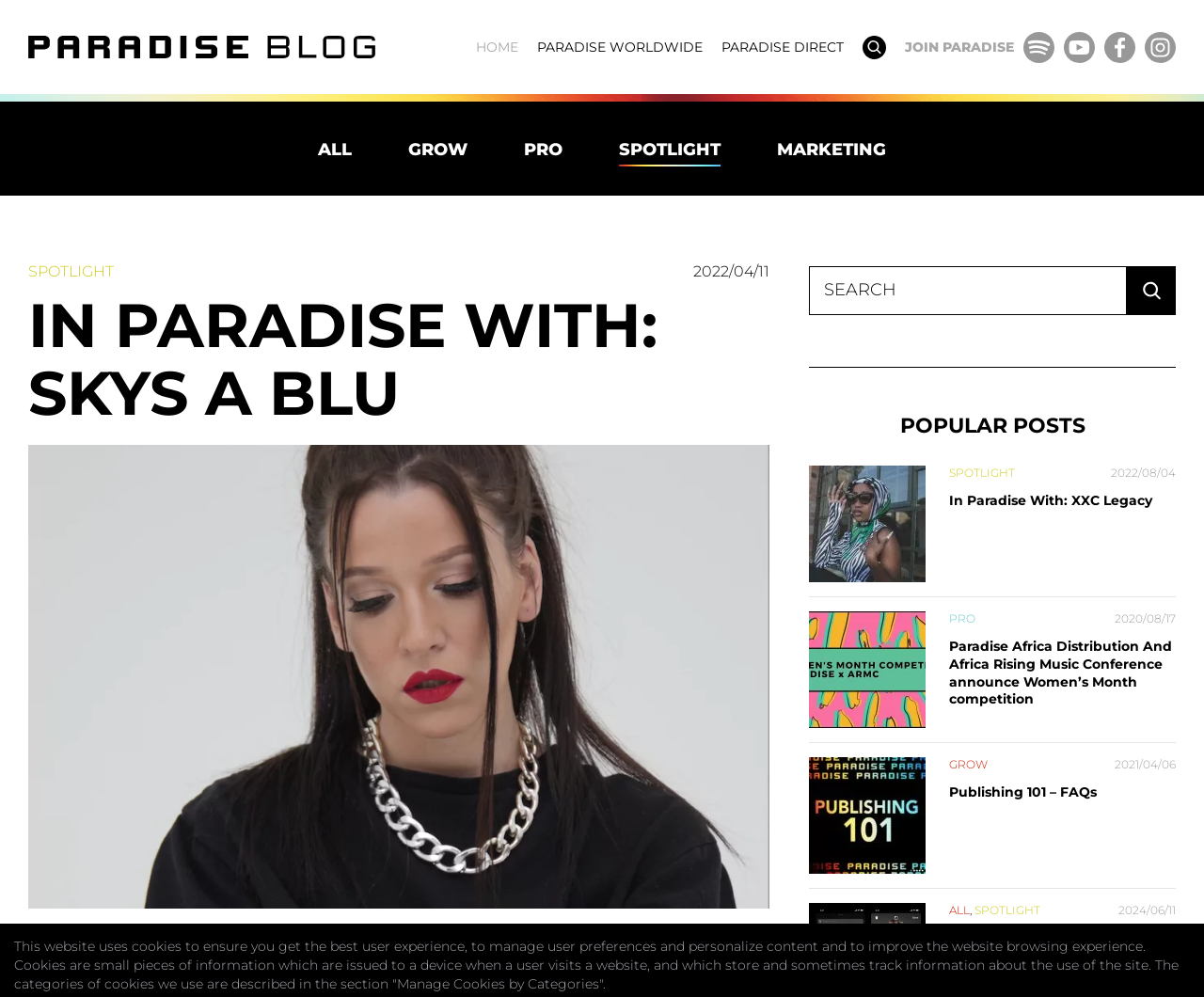Please find and report the primary heading text from the webpage.

IN PARADISE WITH: SKYS A BLU